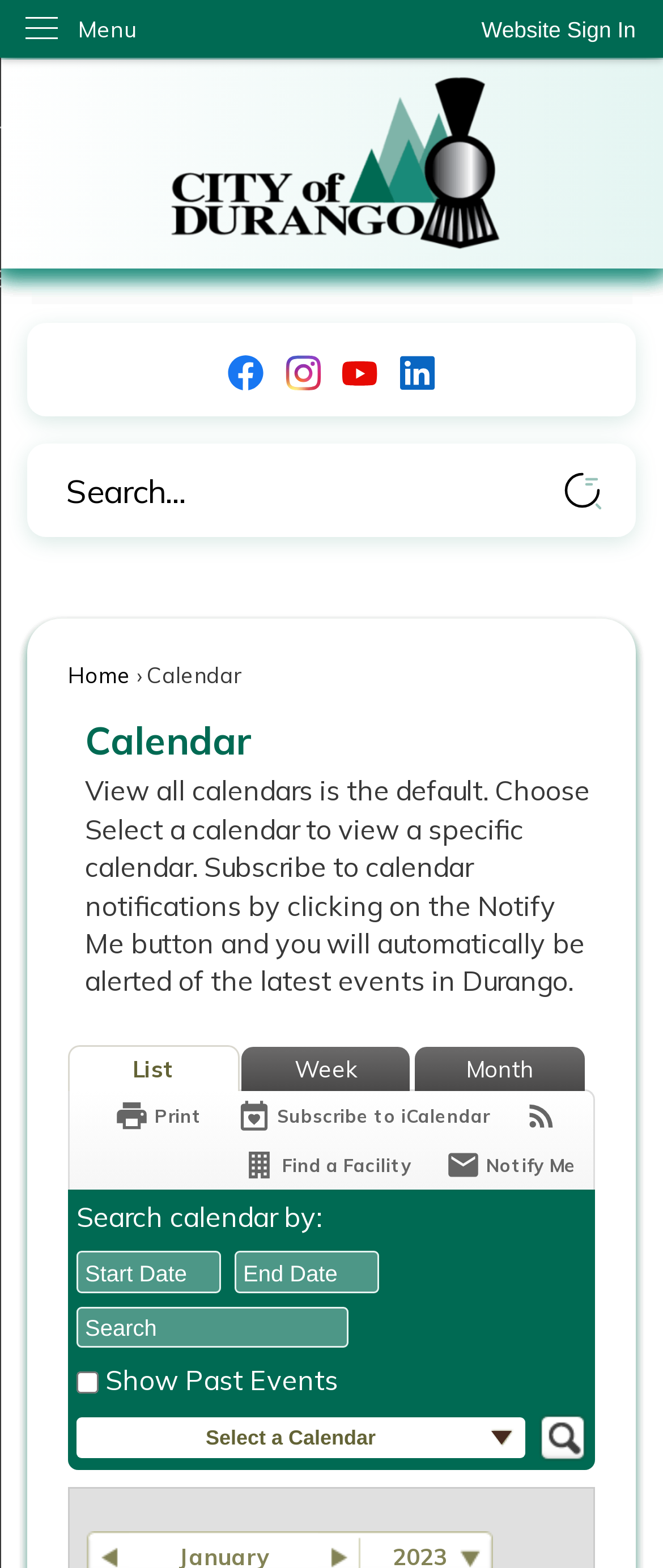Locate the bounding box coordinates of the area you need to click to fulfill this instruction: 'Search for a term'. The coordinates must be in the form of four float numbers ranging from 0 to 1: [left, top, right, bottom].

[0.041, 0.283, 0.959, 0.342]